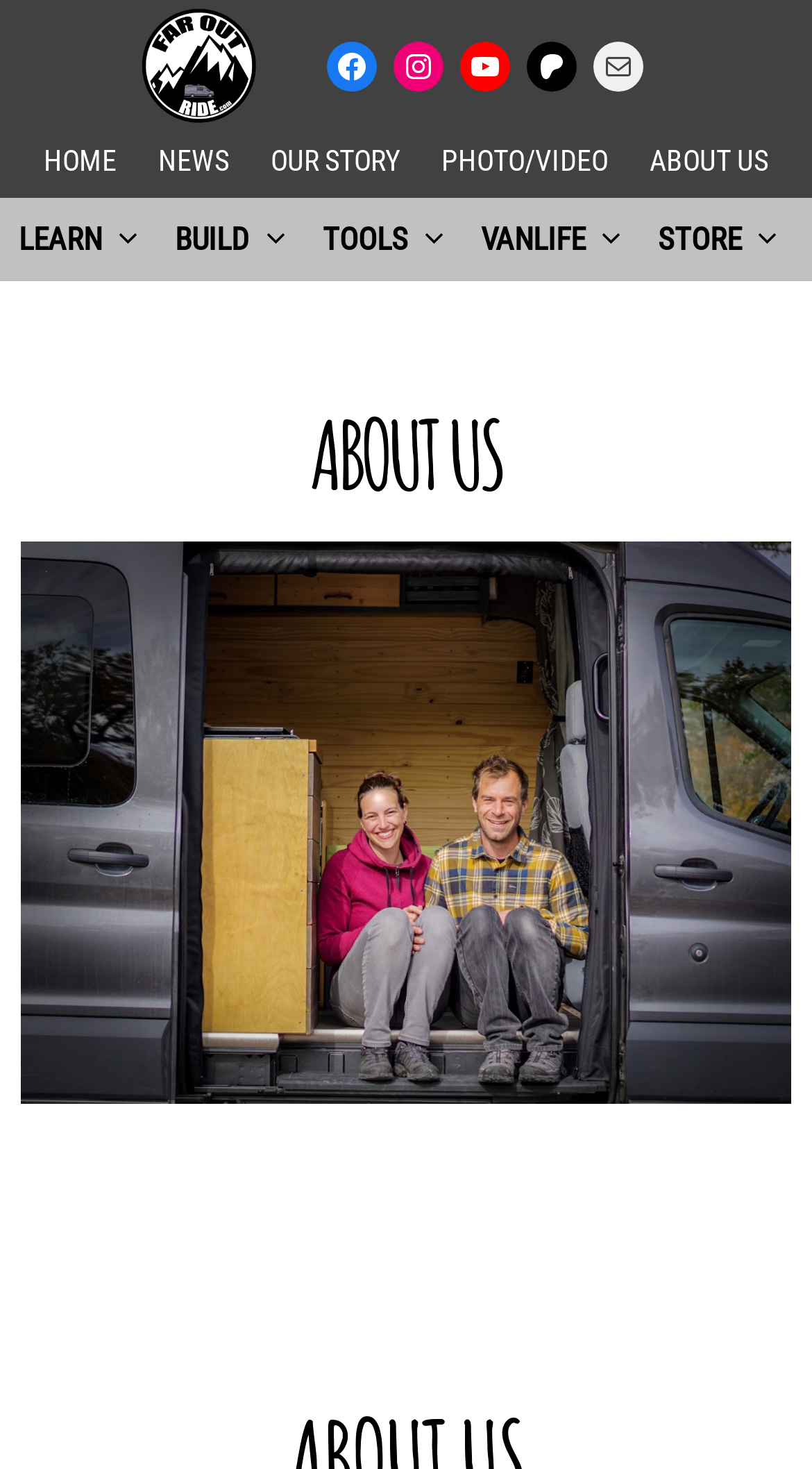Write a detailed summary of the webpage, including text, images, and layout.

The webpage is about FarOutRide, an organization that seems to be focused on van life and outdoor adventures. At the top left corner, there is a logo of FarOutRide, which is an image linked to the homepage. Below the logo, there are social media links to Facebook, Instagram, YouTube, Patreon, and a mailing list, aligned horizontally.

The webpage has two navigation menus. The secondary navigation menu is located at the top center, with links to HOME, NEWS, OUR STORY, PHOTO/VIDEO, and ABOUT US. The primary navigation menu is located below the secondary menu, with links to LEARN, BUILD, TOOLS, VANLIFE, and STORE.

The main content of the webpage is divided into two sections. The first section is a heading that reads "ABOUT US", located at the top center of the page. Below the heading, there is a large portrait image of Isabelle and Antoine, the founders of FarOutRide, in their van. The image takes up most of the page's width and height.